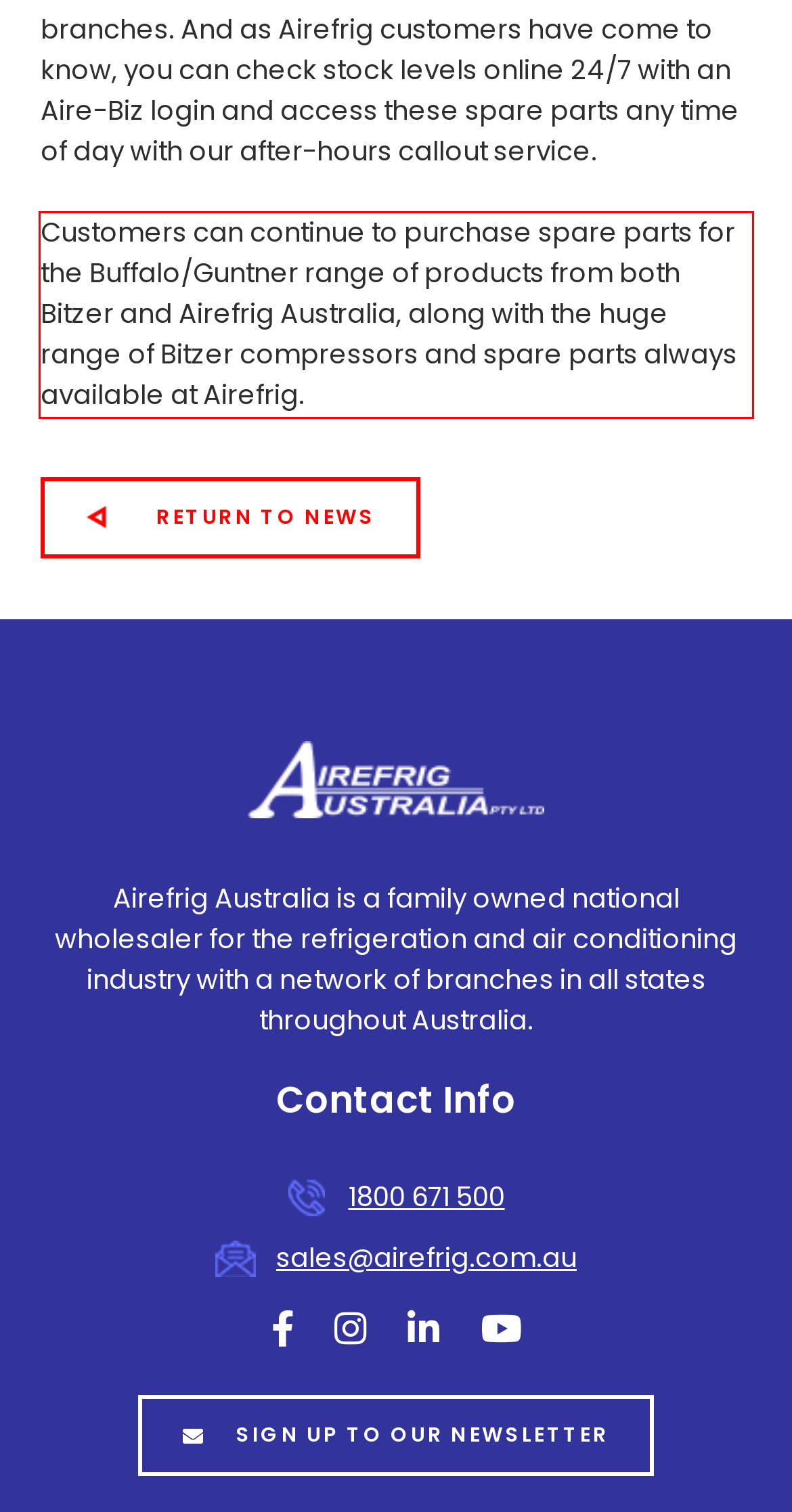Within the provided webpage screenshot, find the red rectangle bounding box and perform OCR to obtain the text content.

Customers can continue to purchase spare parts for the Buffalo/Guntner range of products from both Bitzer and Airefrig Australia, along with the huge range of Bitzer compressors and spare parts always available at Airefrig.